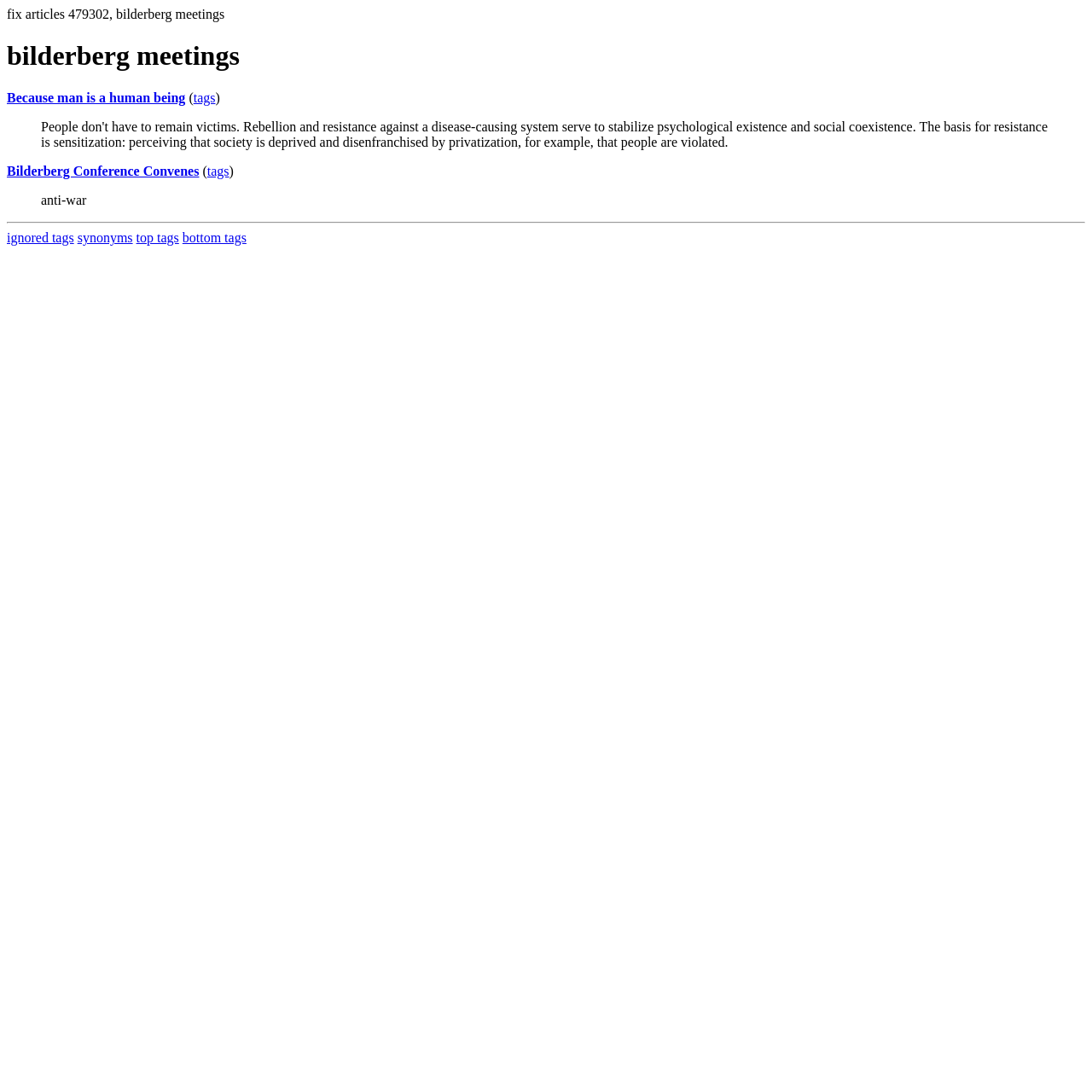Find the bounding box coordinates for the HTML element specified by: "ignored tags".

[0.006, 0.211, 0.068, 0.224]